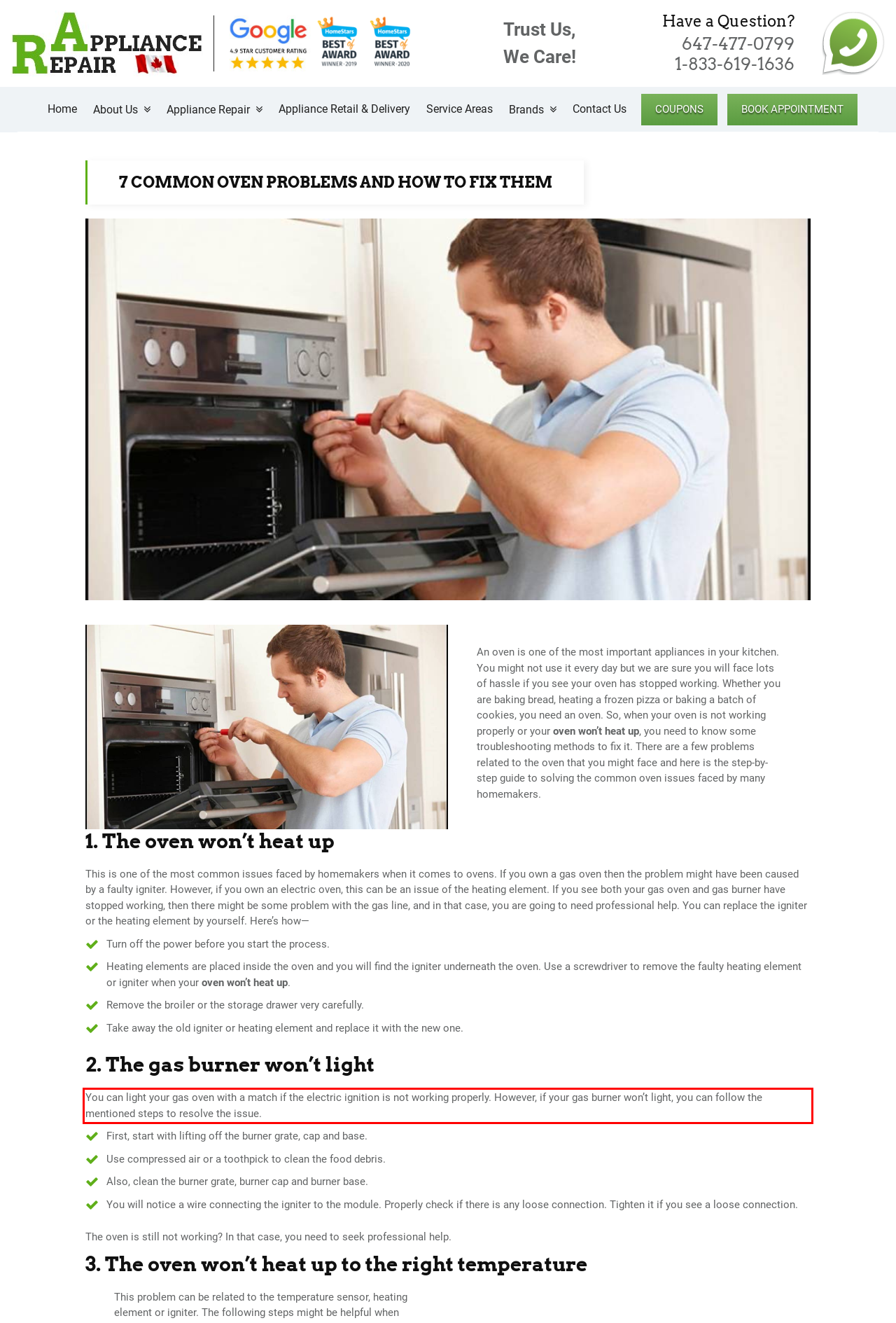Look at the provided screenshot of the webpage and perform OCR on the text within the red bounding box.

You can light your gas oven with a match if the electric ignition is not working properly. However, if your gas burner won’t light, you can follow the mentioned steps to resolve the issue.